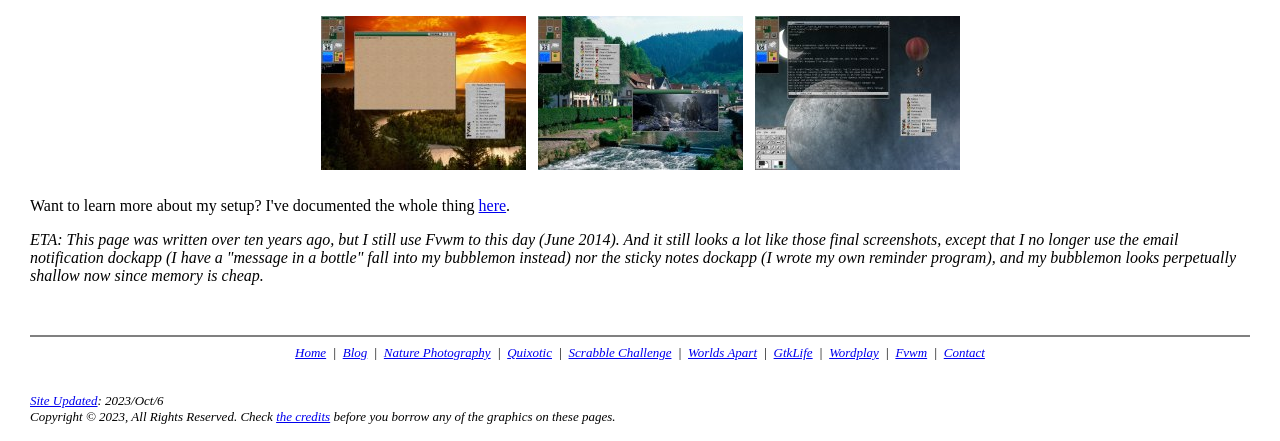Highlight the bounding box coordinates of the element that should be clicked to carry out the following instruction: "Click on 'MEDICAL MALPRACTICE'". The coordinates must be given as four float numbers ranging from 0 to 1, i.e., [left, top, right, bottom].

None